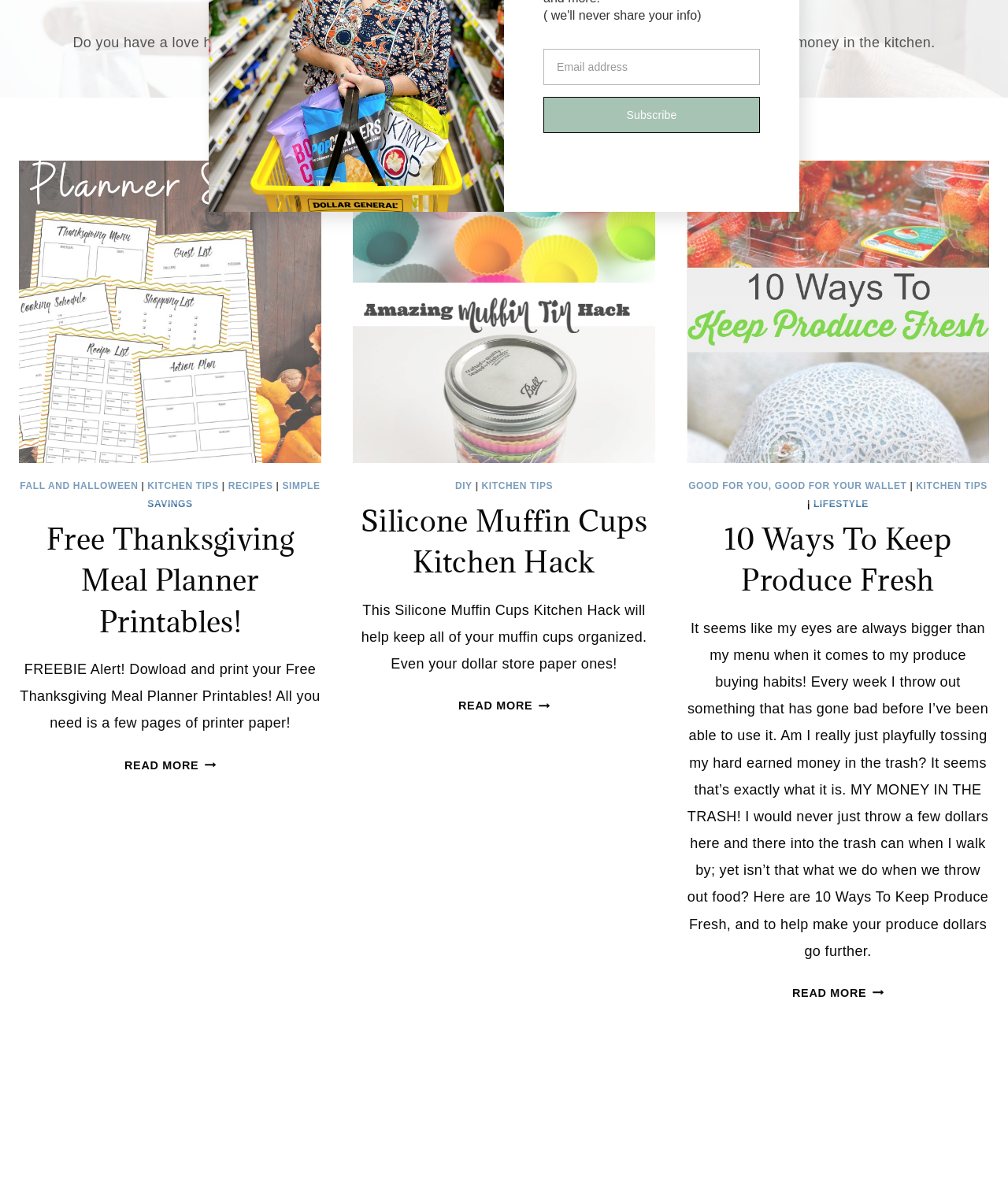Locate the bounding box of the user interface element based on this description: "Kitchen Tips".

[0.146, 0.404, 0.217, 0.413]